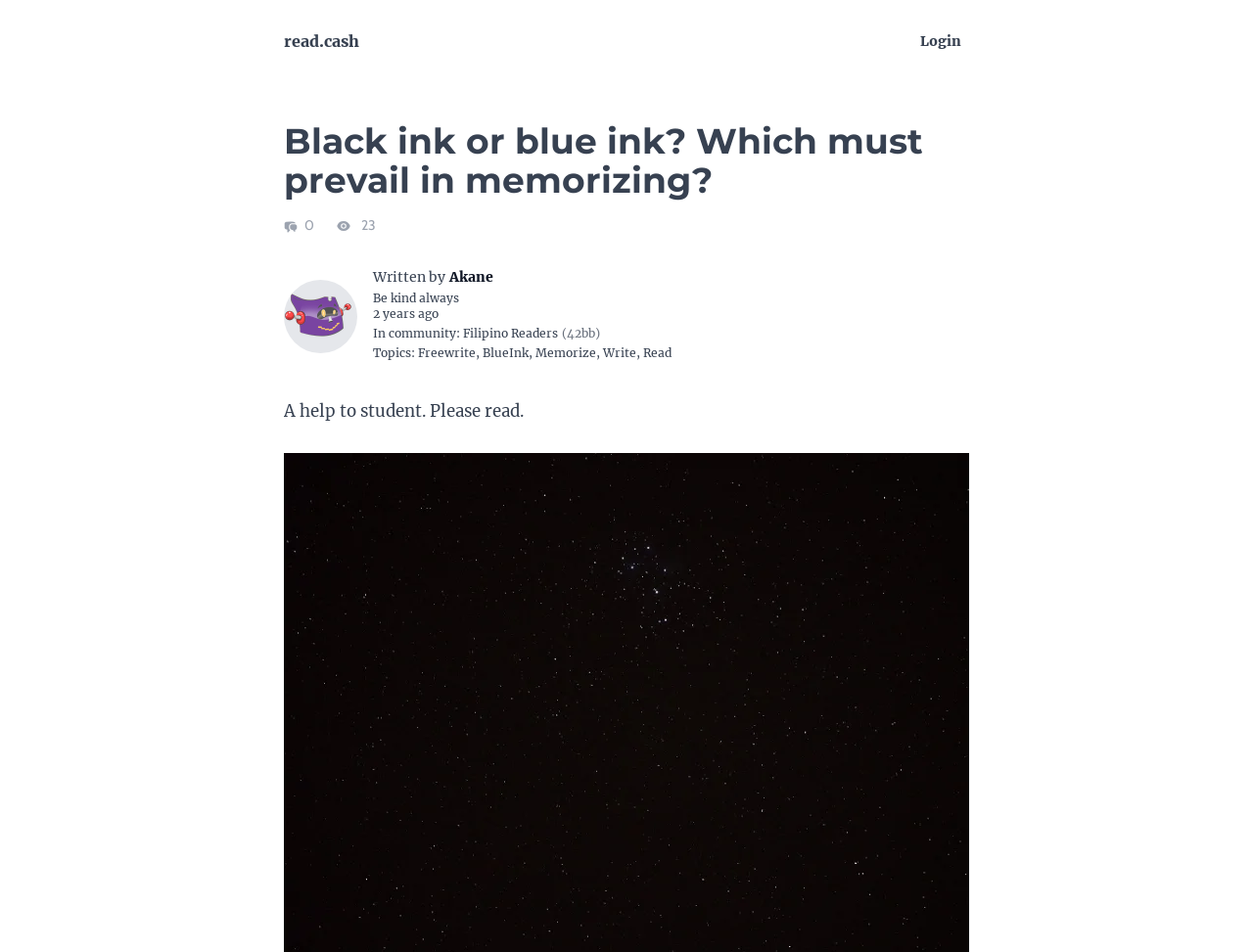Please find the bounding box coordinates of the element that you should click to achieve the following instruction: "go to the community". The coordinates should be presented as four float numbers between 0 and 1: [left, top, right, bottom].

[0.31, 0.342, 0.364, 0.358]